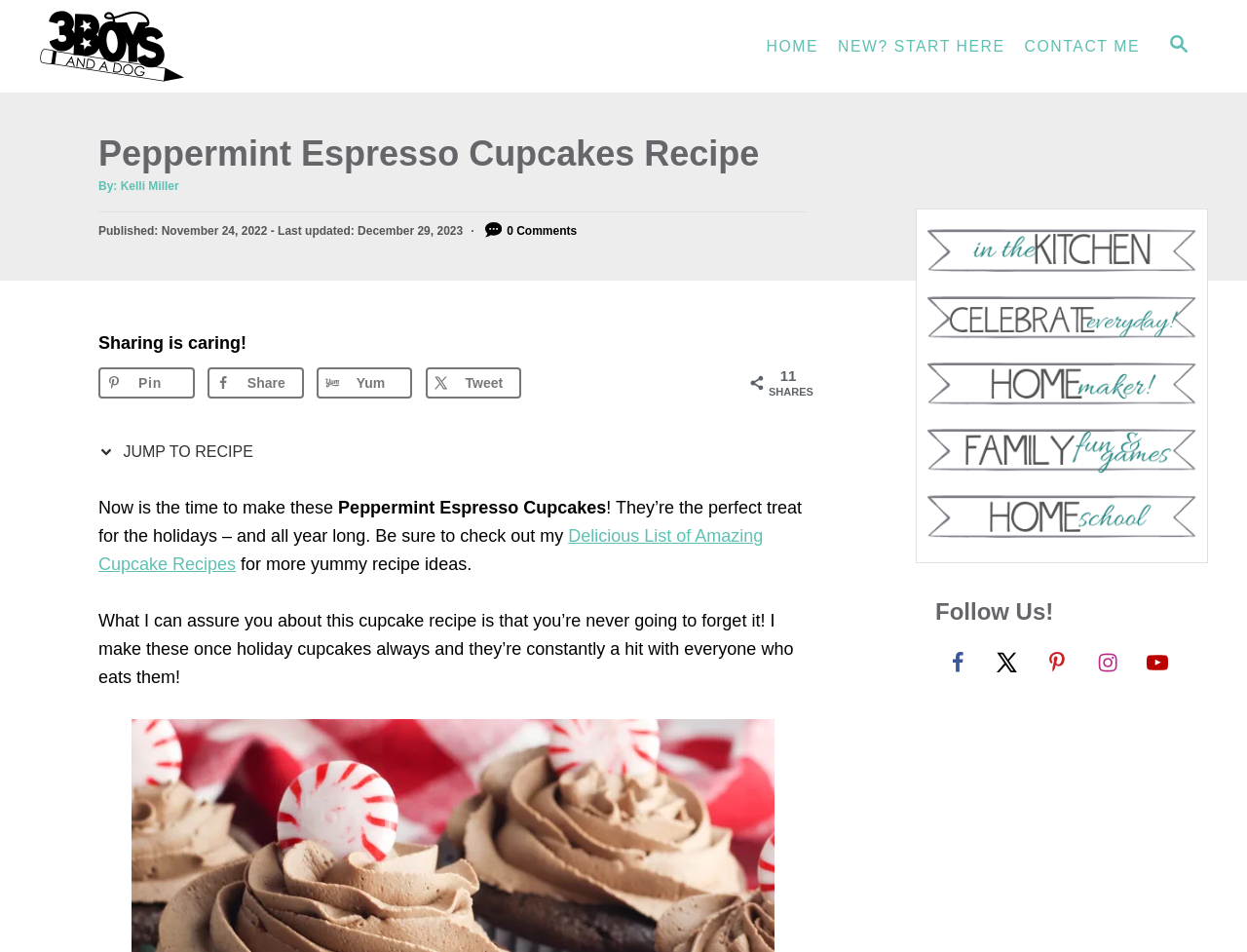Please pinpoint the bounding box coordinates for the region I should click to adhere to this instruction: "Visit the homepage".

[0.607, 0.028, 0.664, 0.069]